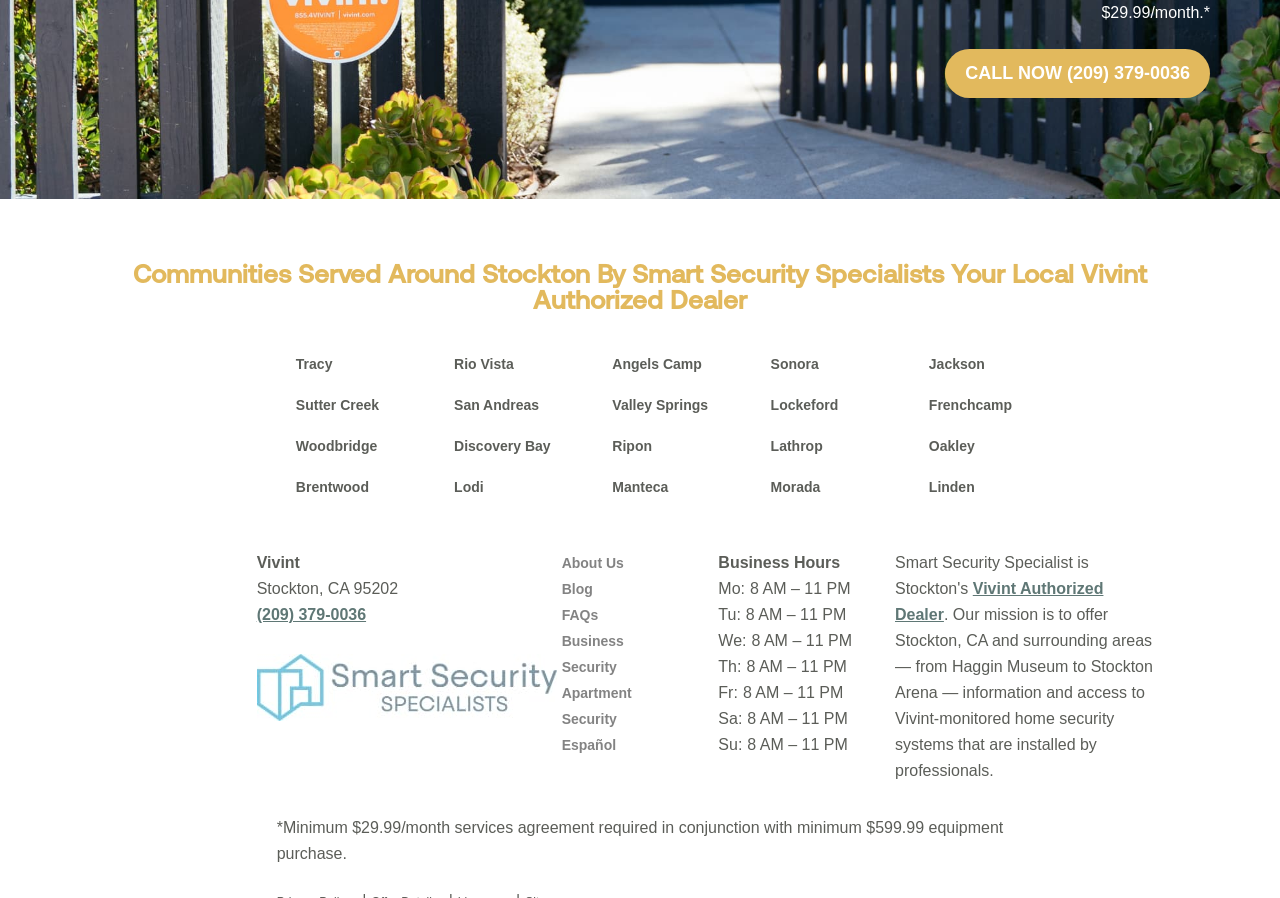Provide the bounding box for the UI element matching this description: "CALL NOW (209) 379-0036".

[0.738, 0.055, 0.945, 0.11]